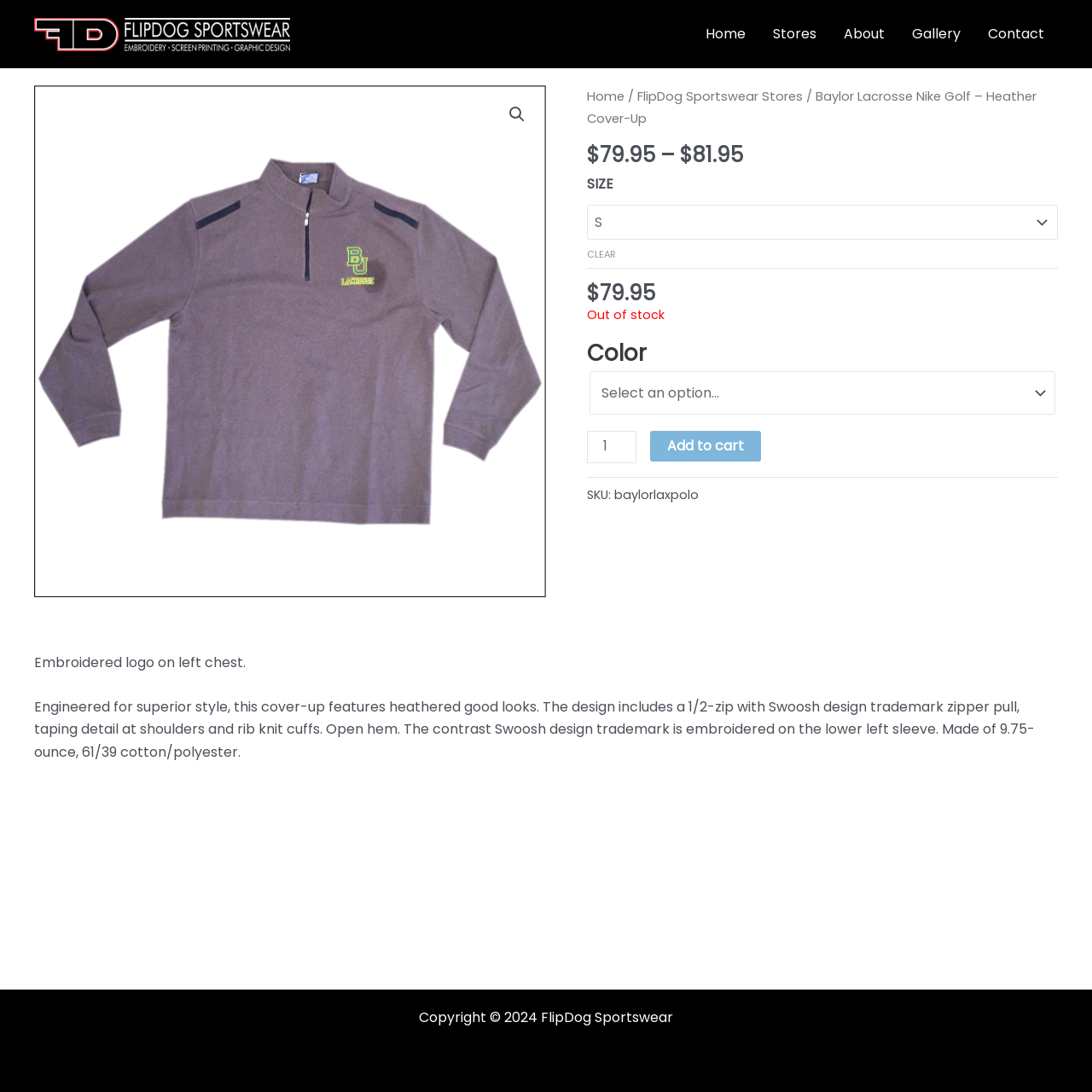Based on the image, please respond to the question with as much detail as possible:
What is the material of the cover-up?

The material of the cover-up can be found in the product description, which states that it is 'Made of 9.75-ounce, 61/39 cotton/polyester'.